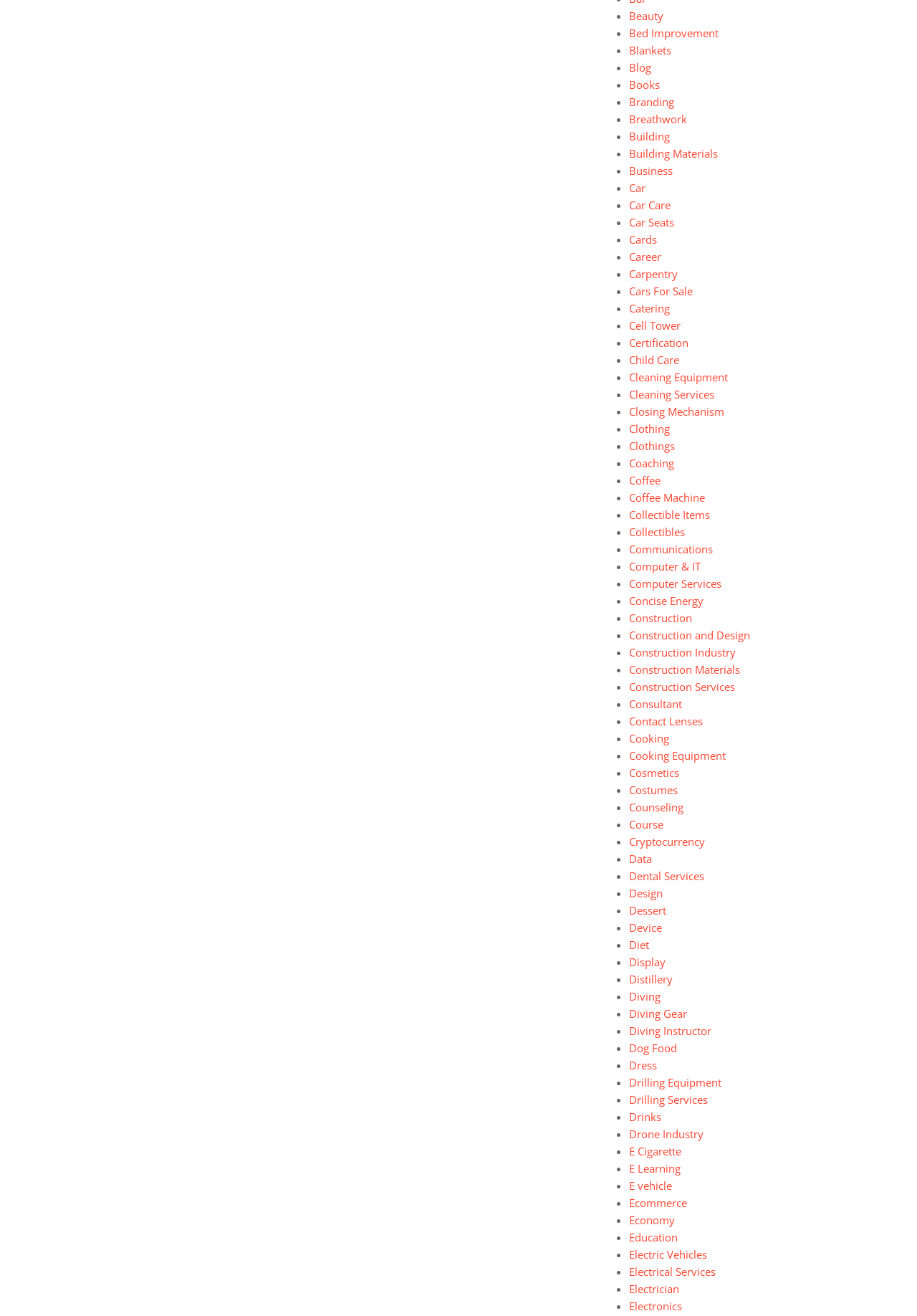How many categories are listed? Analyze the screenshot and reply with just one word or a short phrase.

57